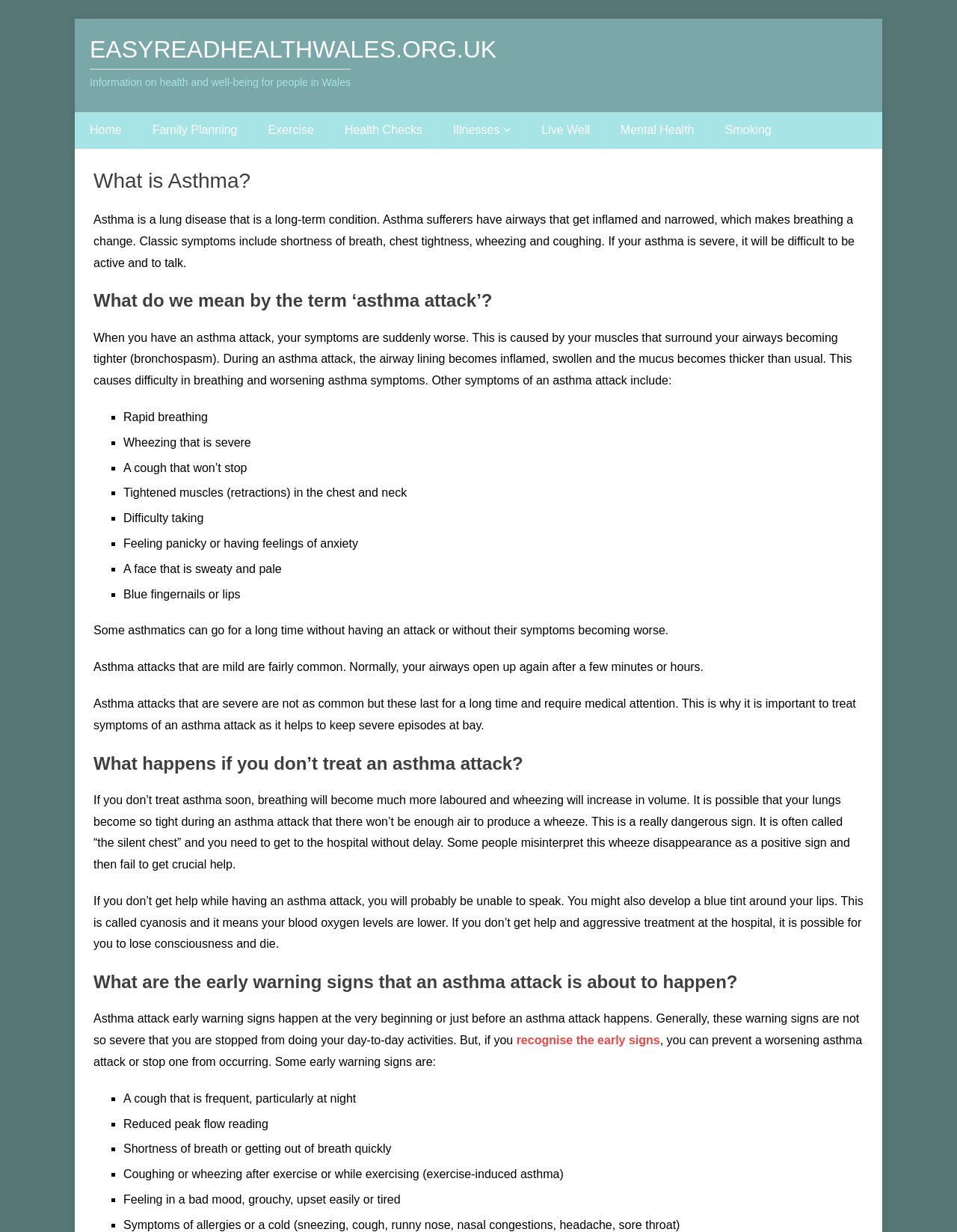Please determine the bounding box coordinates for the UI element described here. Use the format (top-left x, top-left y, bottom-right x, bottom-right y) with values bounded between 0 and 1: Budgetary Issues

None